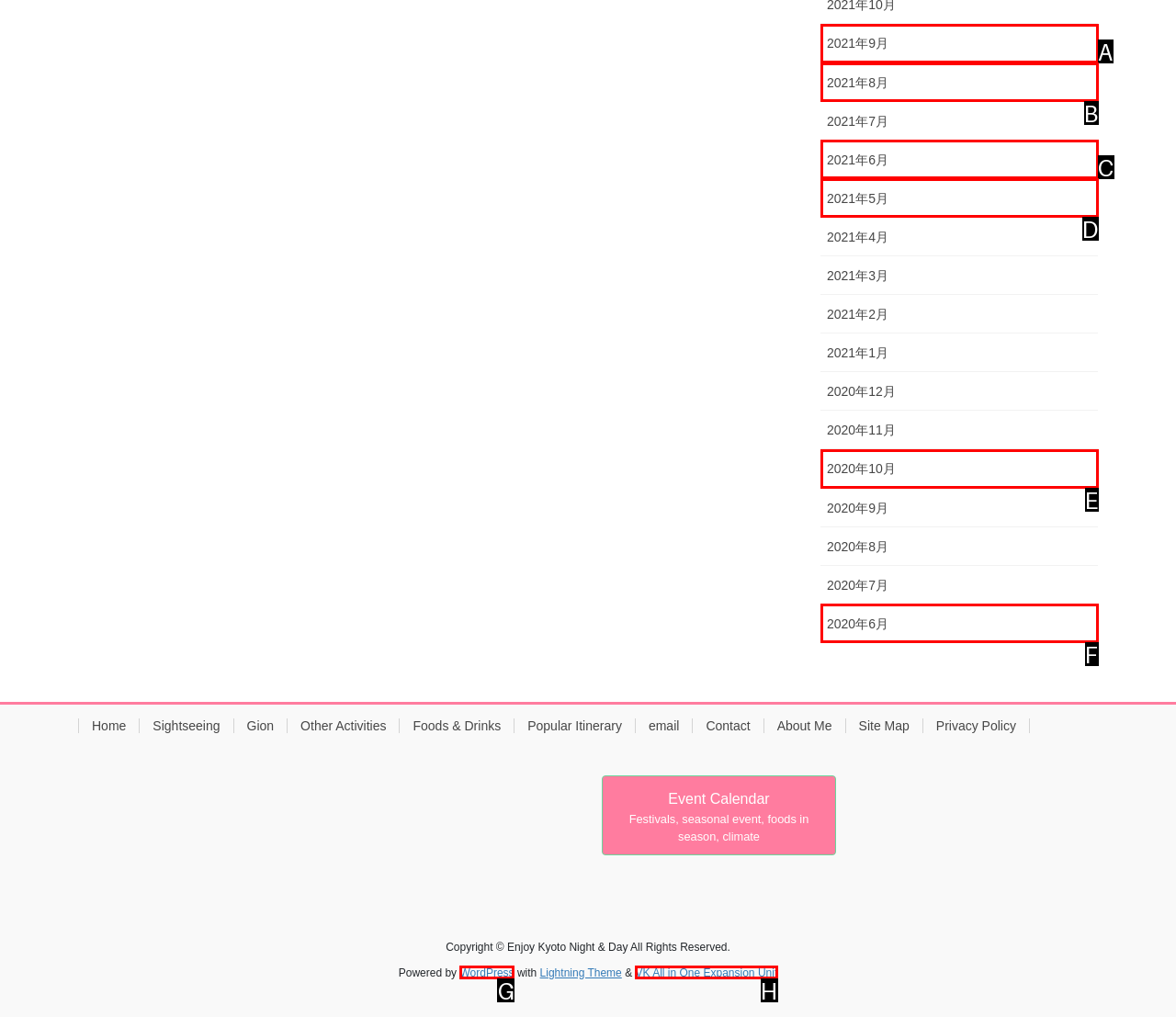Determine which HTML element fits the description: 2021年9月. Answer with the letter corresponding to the correct choice.

A